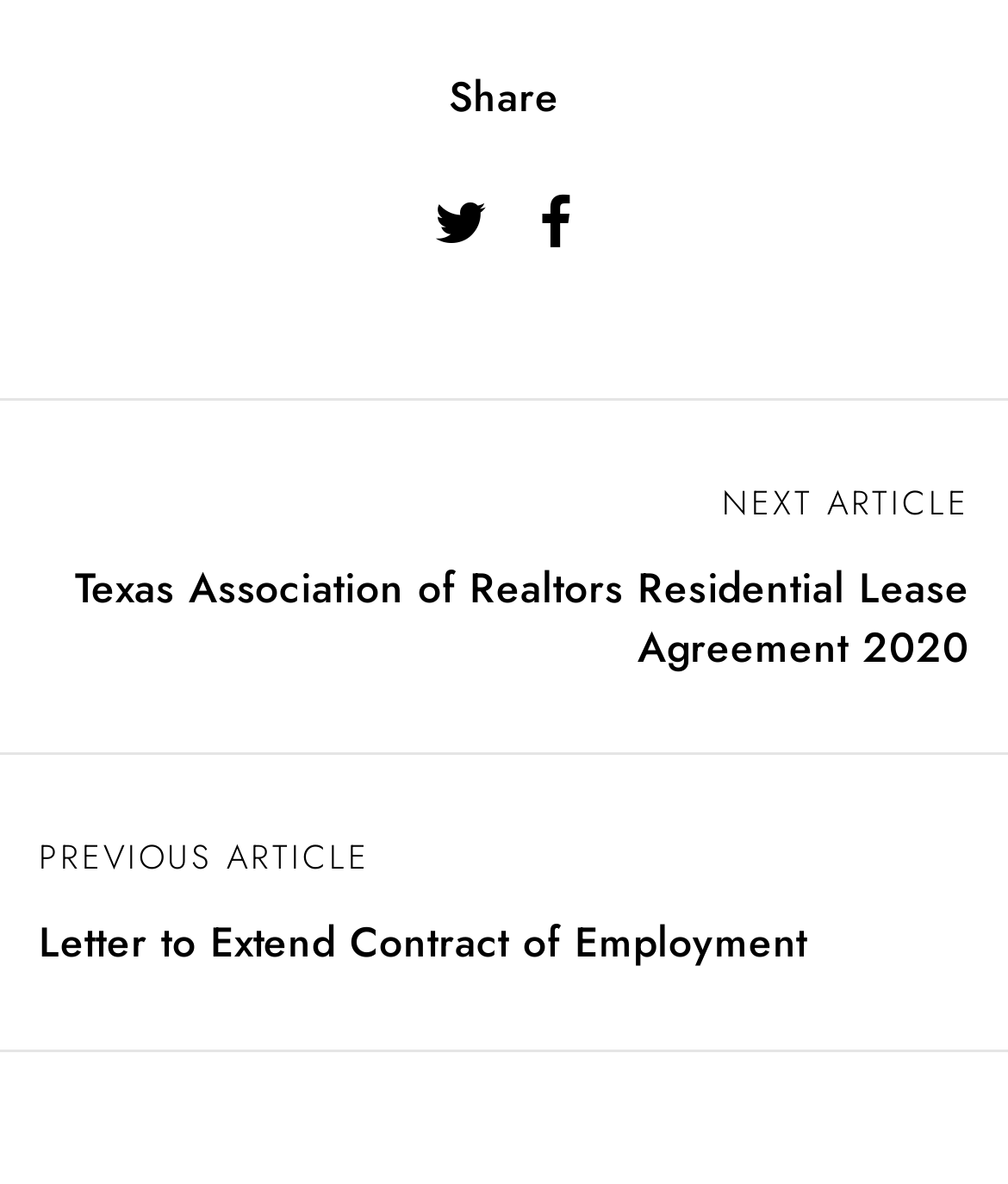What is the purpose of the 'Share' heading?
Please provide a single word or phrase answer based on the image.

Sharing content